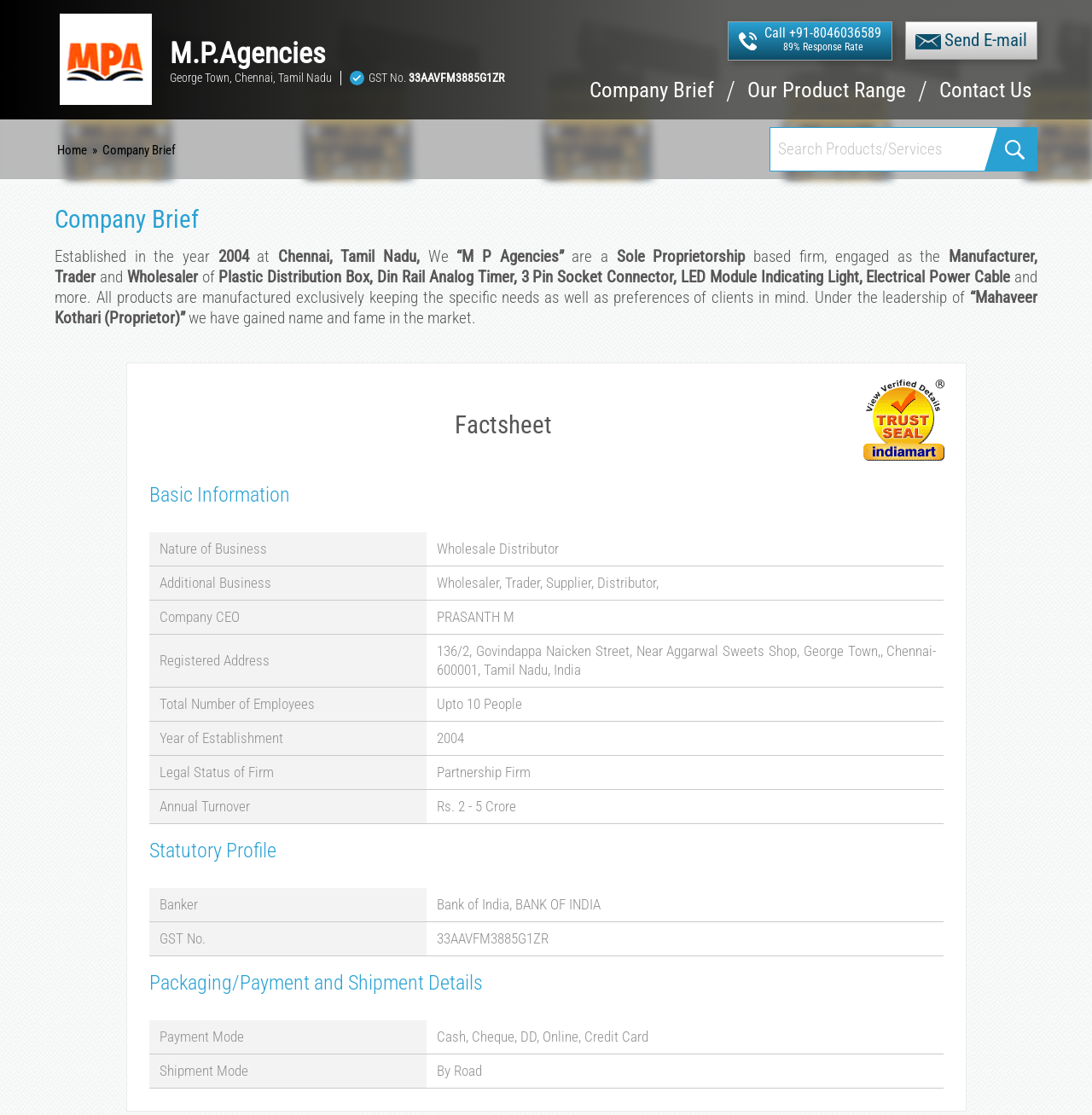Please provide the bounding box coordinates for the element that needs to be clicked to perform the following instruction: "View company brief". The coordinates should be given as four float numbers between 0 and 1, i.e., [left, top, right, bottom].

[0.54, 0.072, 0.654, 0.107]